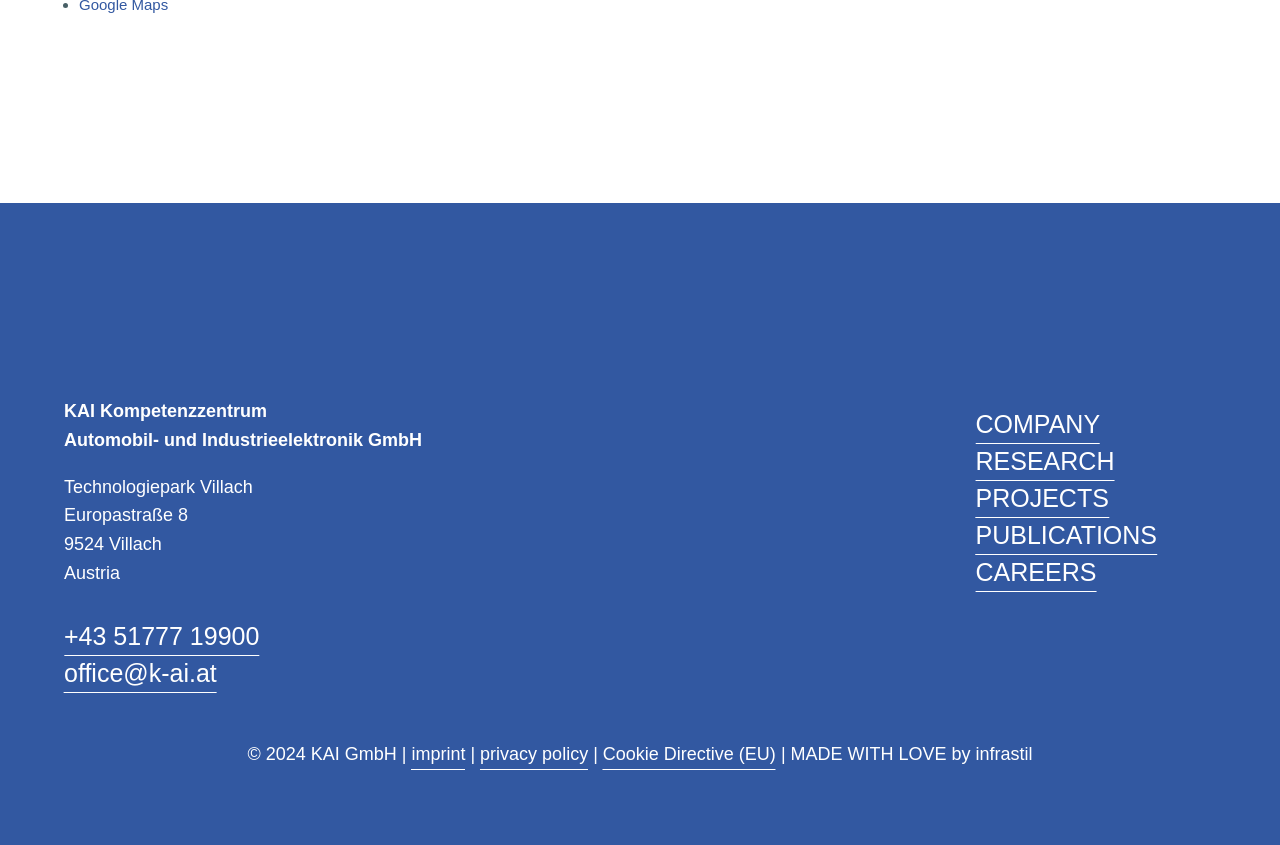Identify the bounding box coordinates of the clickable section necessary to follow the following instruction: "visit company page". The coordinates should be presented as four float numbers from 0 to 1, i.e., [left, top, right, bottom].

[0.762, 0.482, 0.859, 0.525]